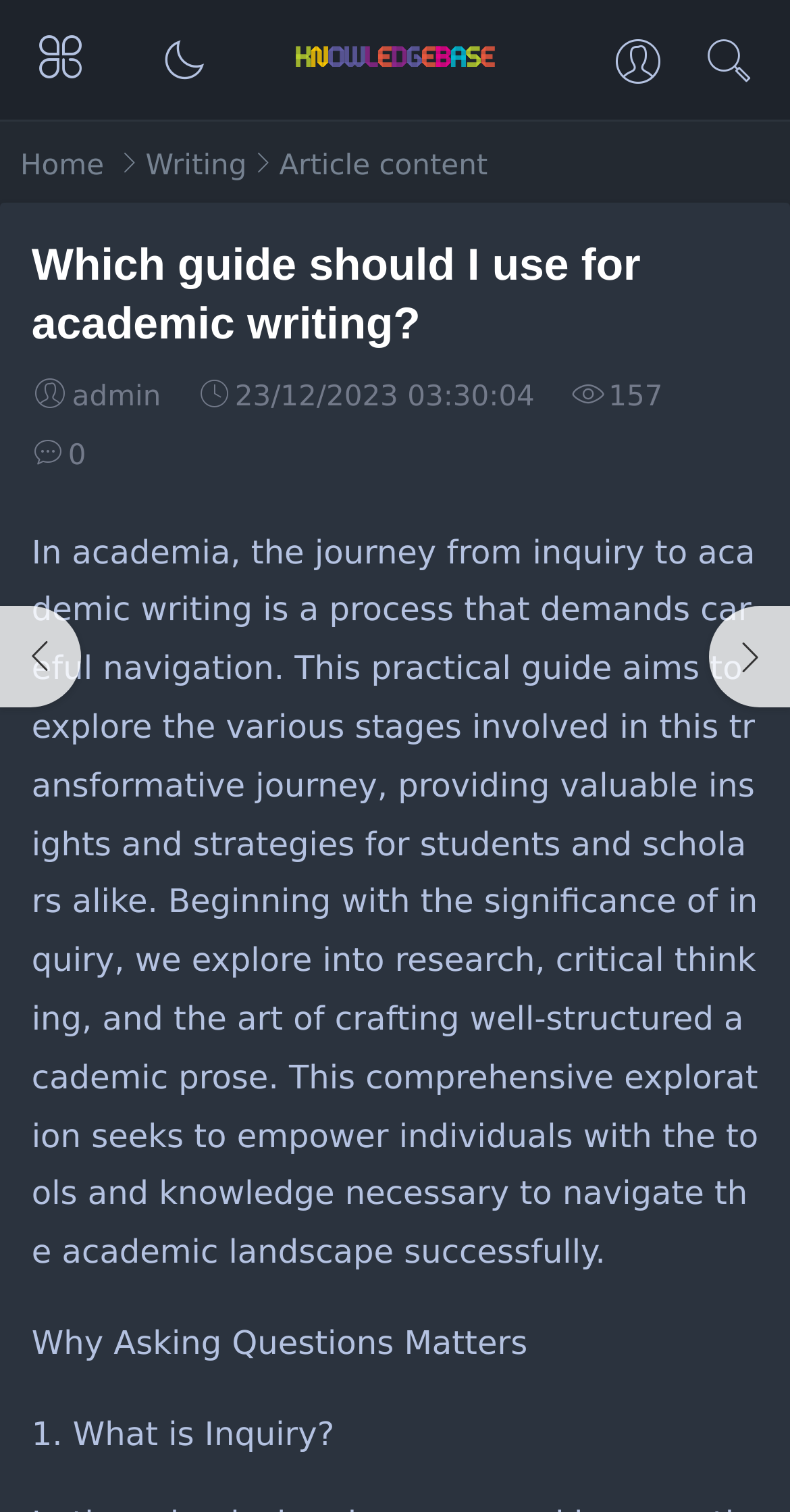What is the date of the article?
Answer the question with a detailed and thorough explanation.

The date of the article can be found in the time element, which is located below the article title and above the article content. The time element contains the text '2023-12-23 03:30:04', and the date part of this text is '2023-12-23'.